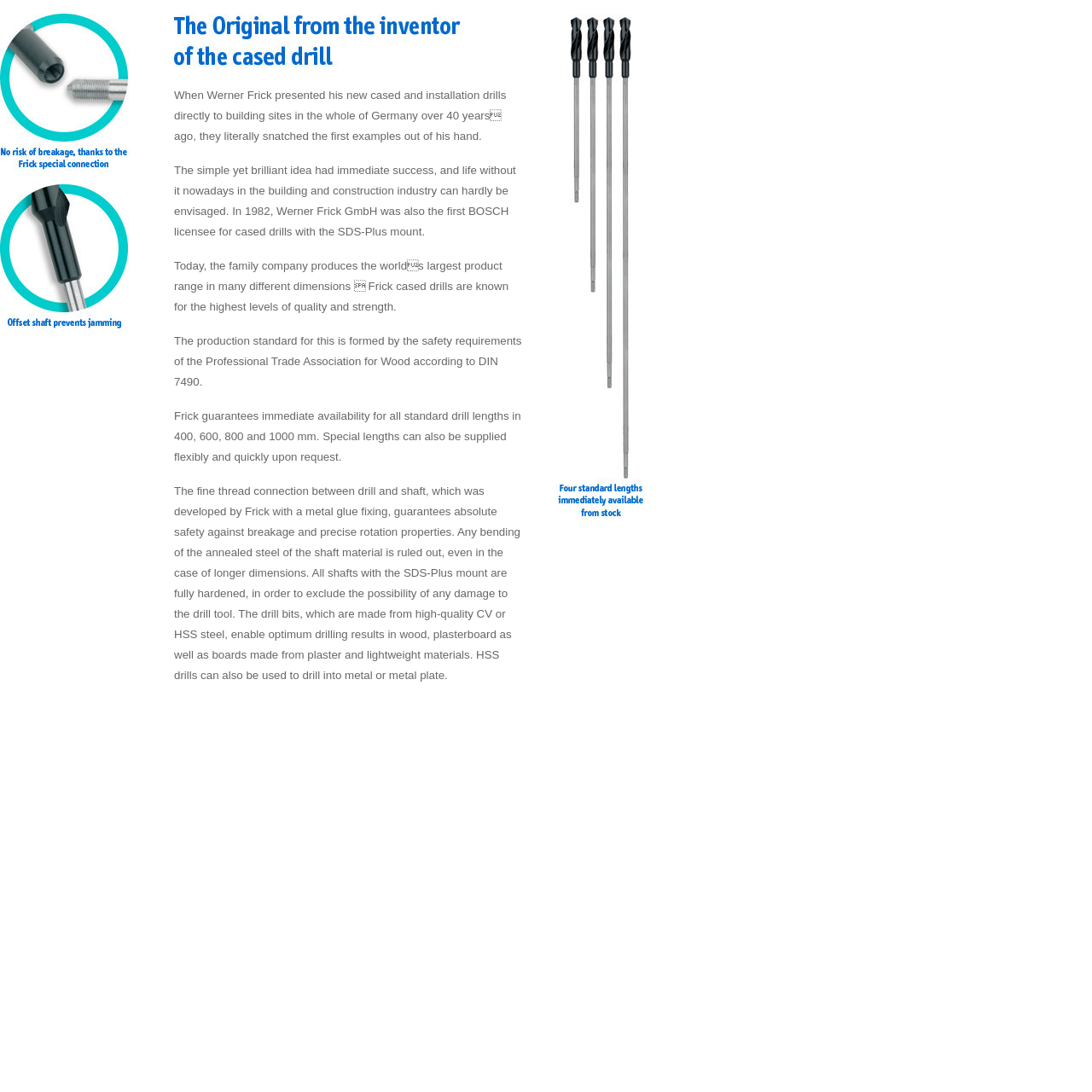Answer the question using only one word or a concise phrase: What is the benefit of the fine thread connection?

Absolute safety against breakage